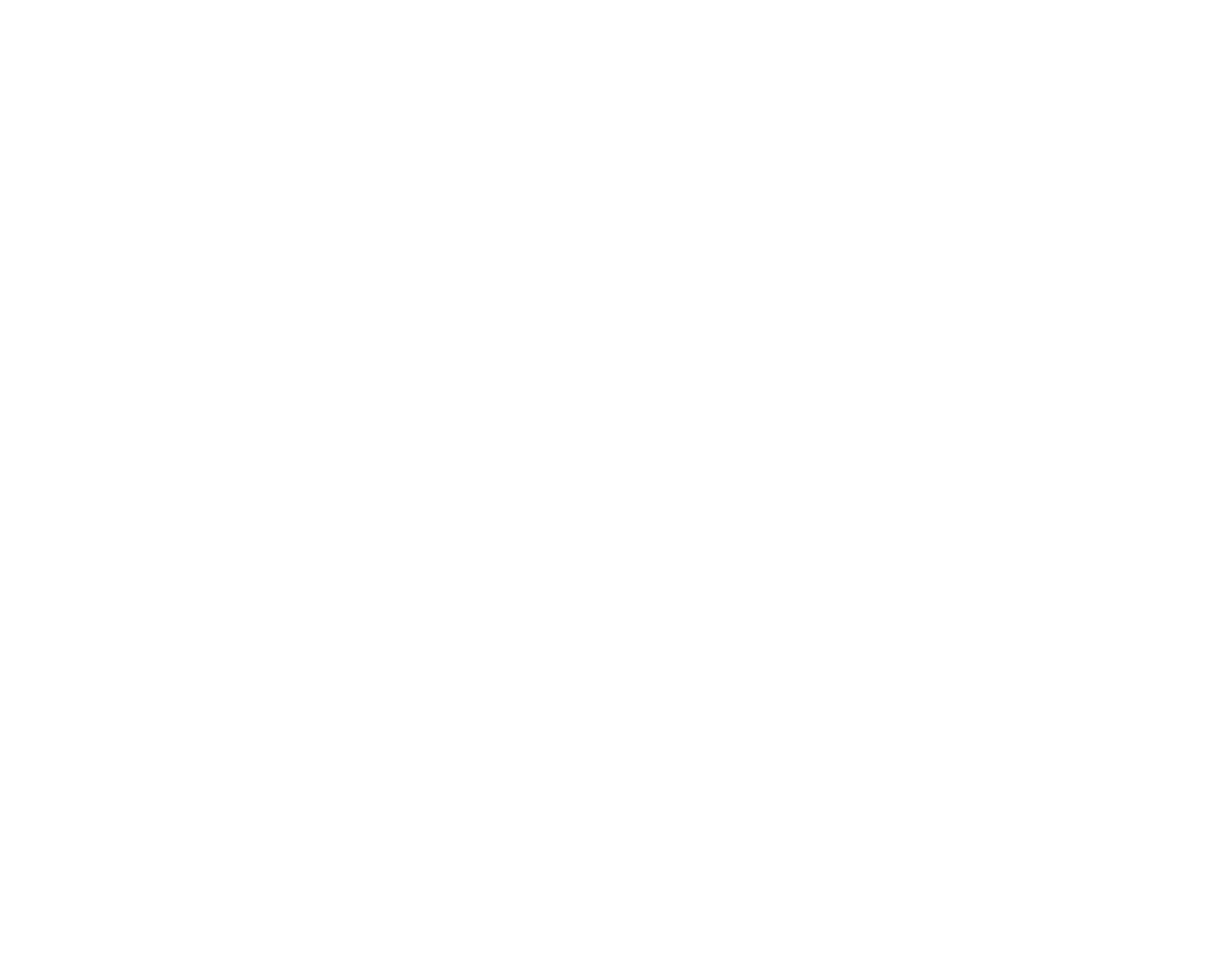Use one word or a short phrase to answer the question provided: 
What is the theme of the blog posts?

Vodka and liquor